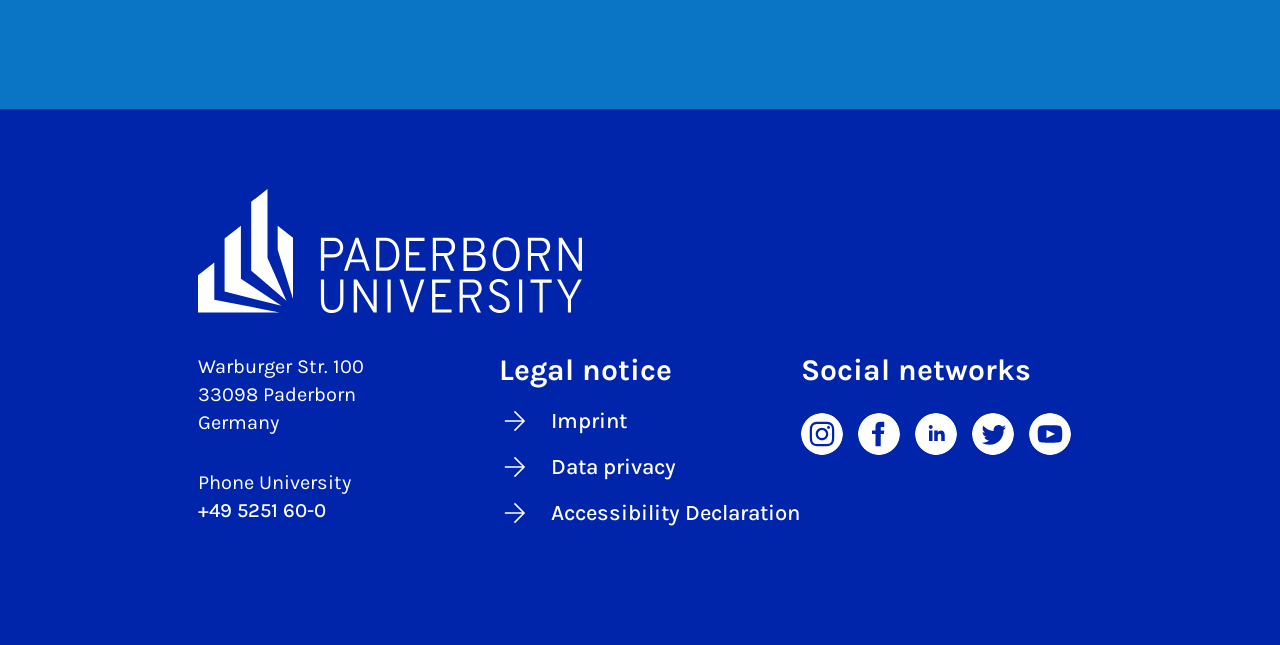What is the phone number of the university?
Provide a thorough and detailed answer to the question.

I found the phone number of the university by looking at the link element that contains the phone number, which is located below the address information.